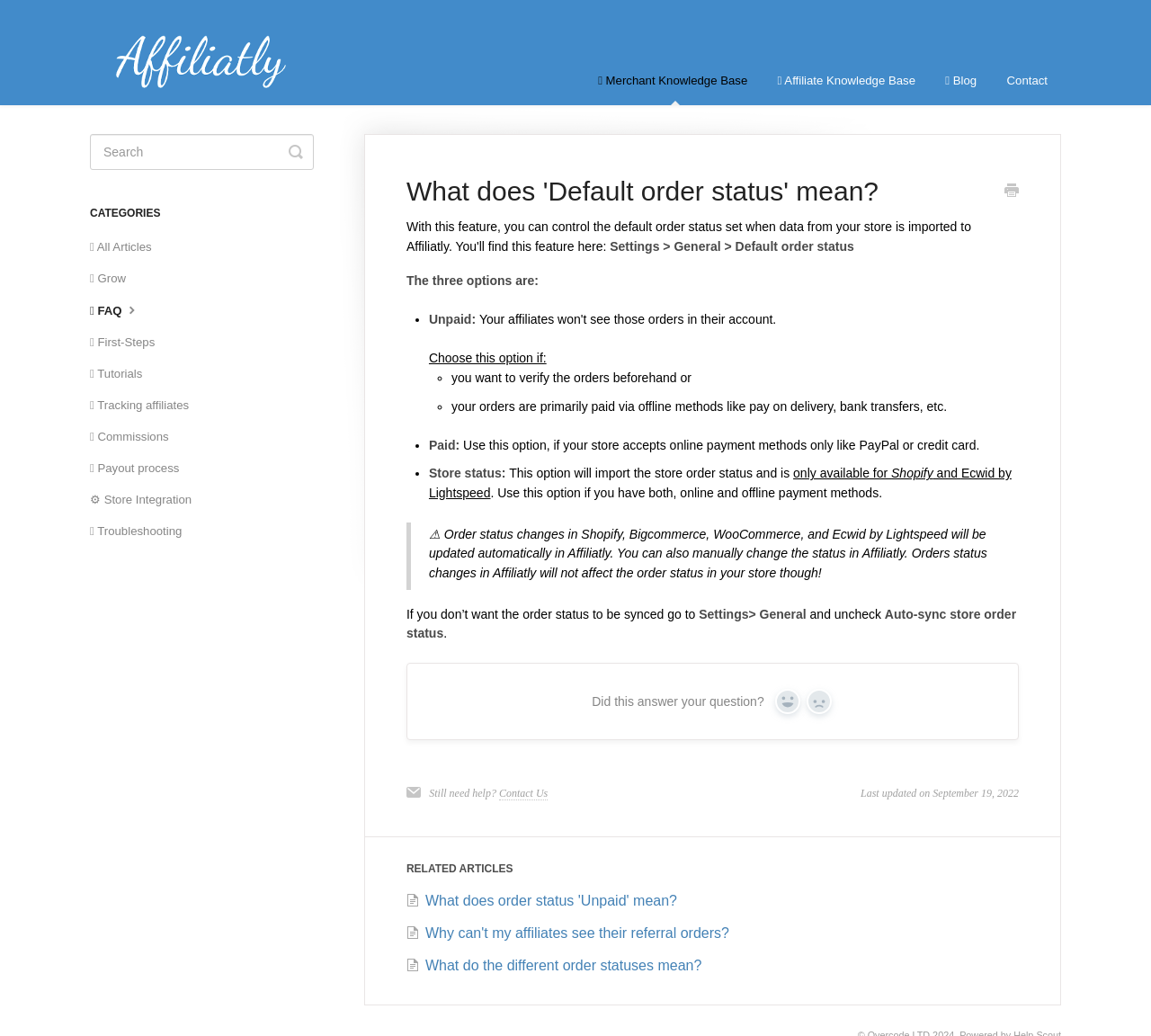What is the category of the article 'What does order status 'Unpaid' mean?'?
Give a detailed explanation using the information visible in the image.

The webpage lists the article 'What does order status 'Unpaid' mean?' as a related article, and it is likely that this article belongs to the FAQ category, which is one of the categories listed on the webpage.